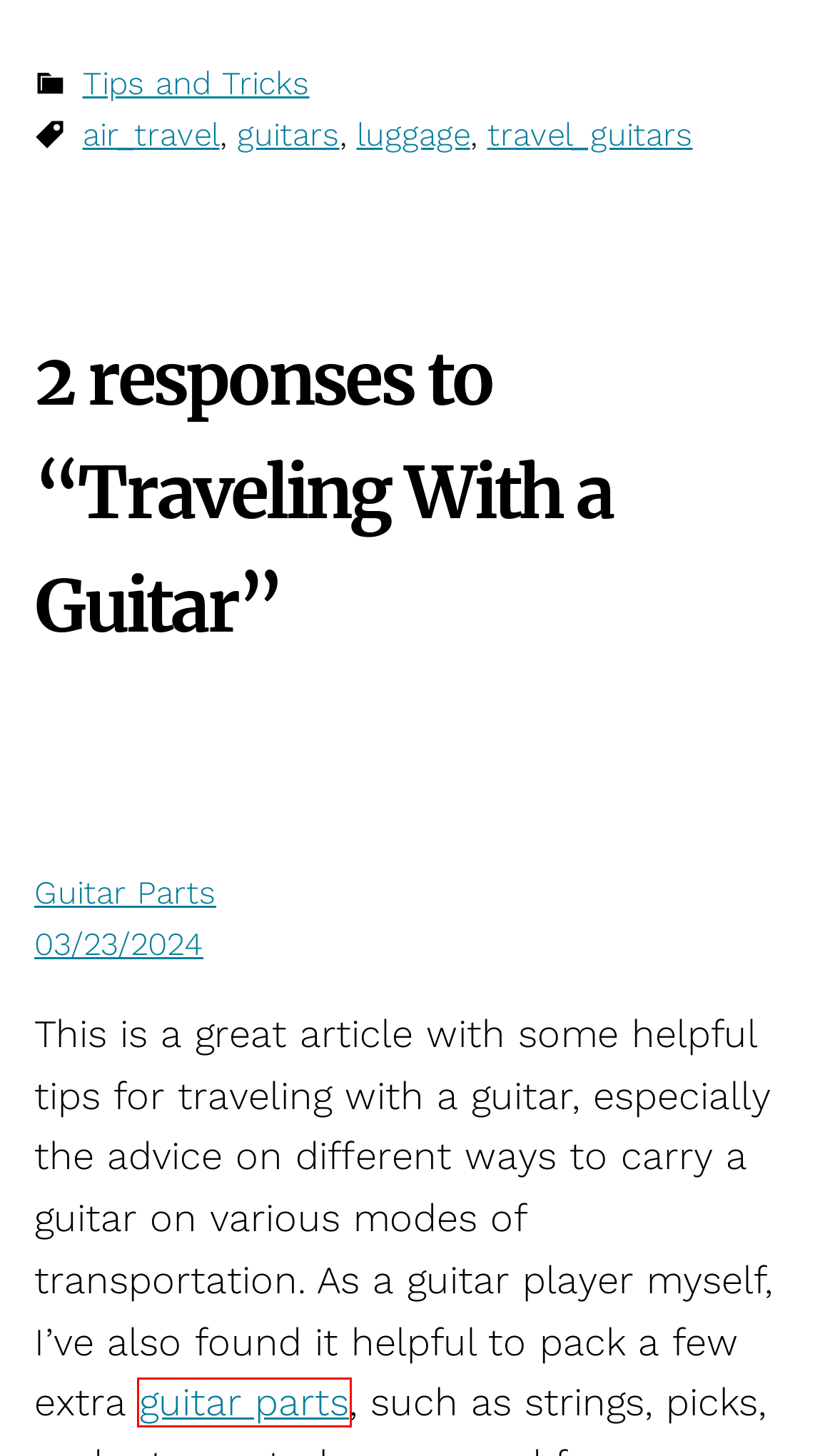Observe the provided screenshot of a webpage that has a red rectangle bounding box. Determine the webpage description that best matches the new webpage after clicking the element inside the red bounding box. Here are the candidates:
A. Backpacker Series | C.F. Martin & Co.
B. guitars - GoingSideways.blog
C. Acoustic Travel Guitar, folds in half, fits in its own backpack for easy travel
D. Gibson Guitar Parts and Equipment | Faber Guitars Parts - Faber USA
E. air_travel - GoingSideways.blog
F. Desert Driving: Mesas and Mistakes - GoingSideways.blog
G. travel_guitars - GoingSideways.blog
H. luggage - GoingSideways.blog

D